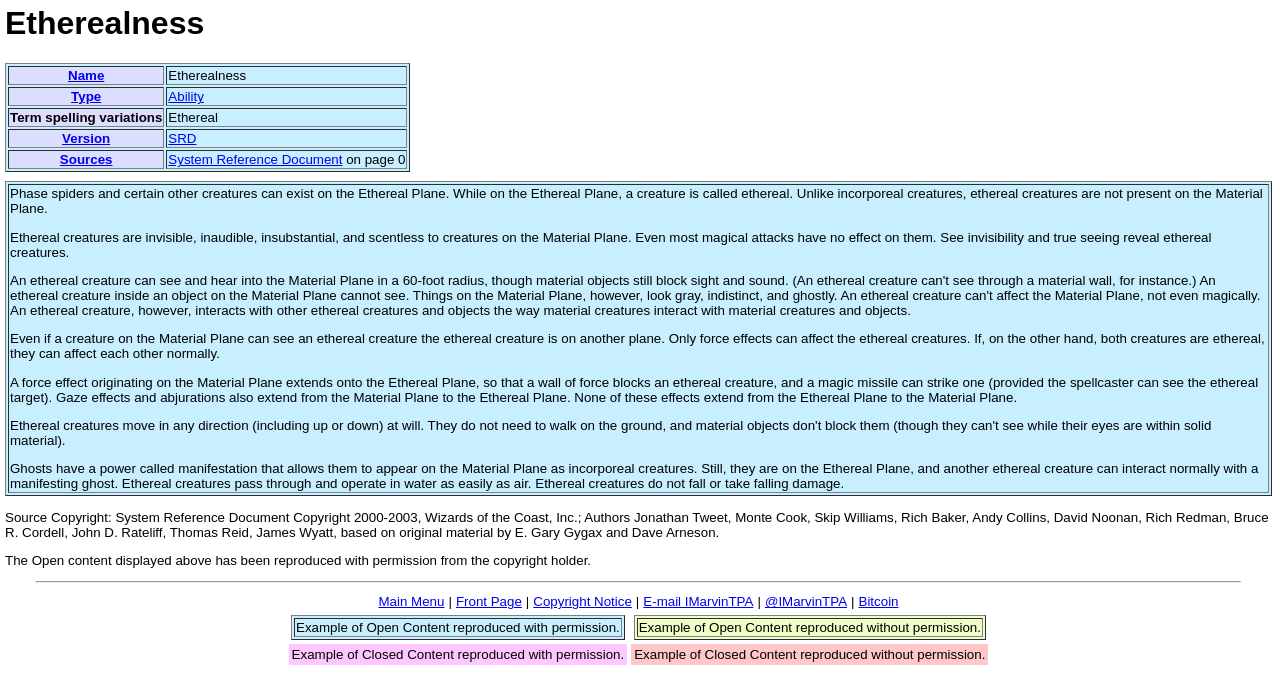Identify the bounding box for the UI element that is described as follows: "Name".

[0.053, 0.098, 0.082, 0.119]